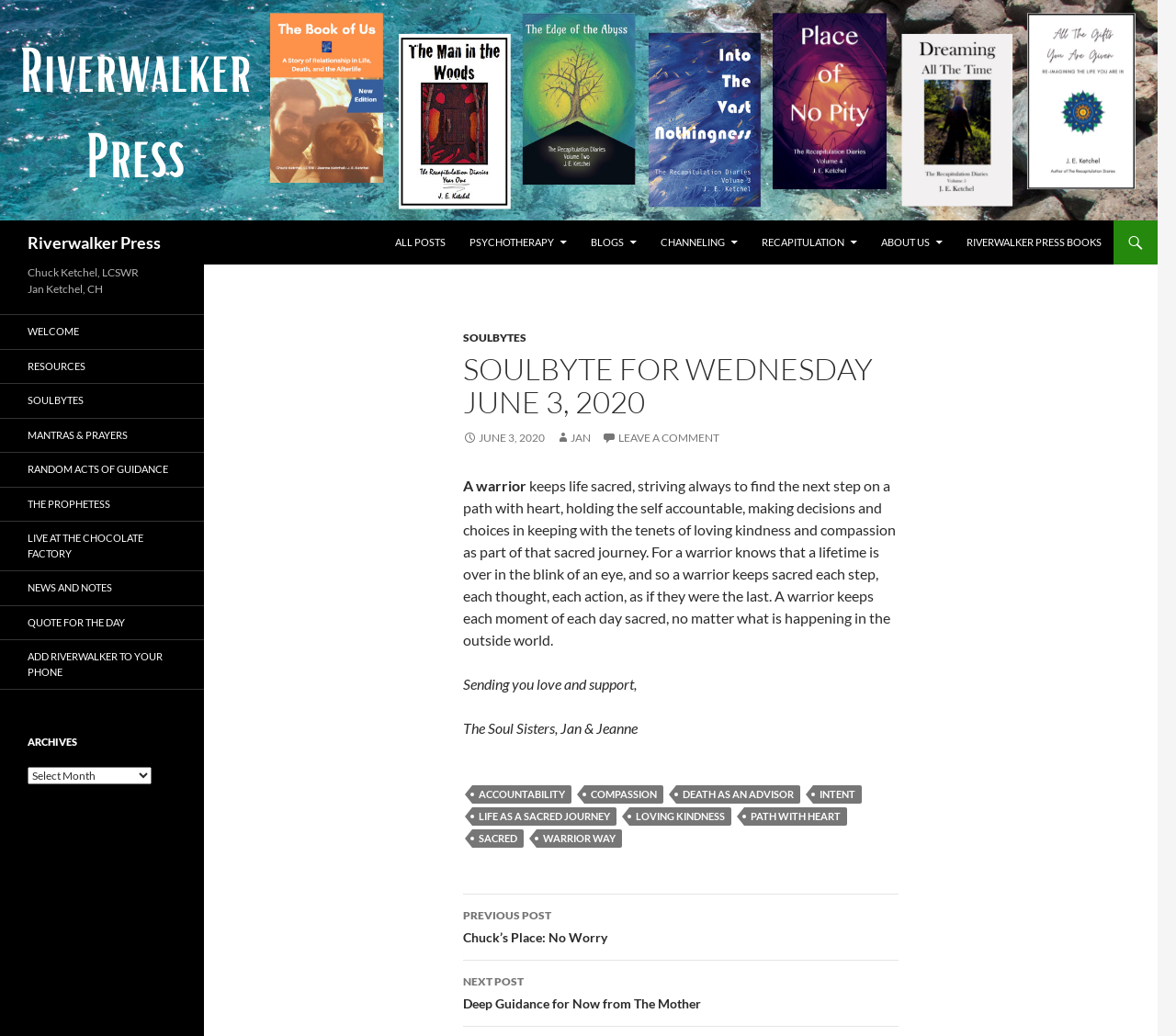Answer succinctly with a single word or phrase:
How many links are there in the footer section?

9